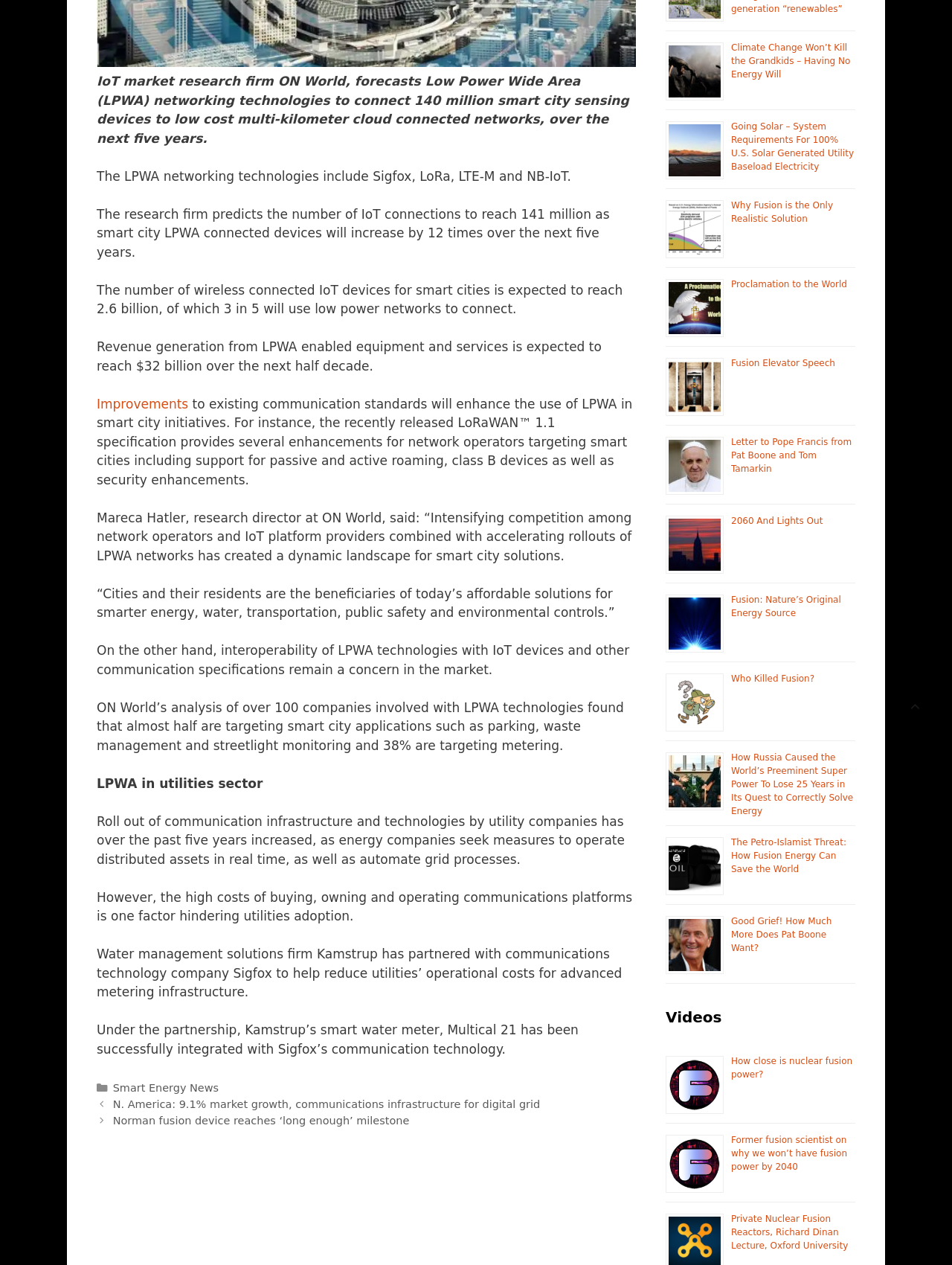How many companies involved with LPWA technologies are targeting smart city applications?
Please use the image to provide a one-word or short phrase answer.

Almost half